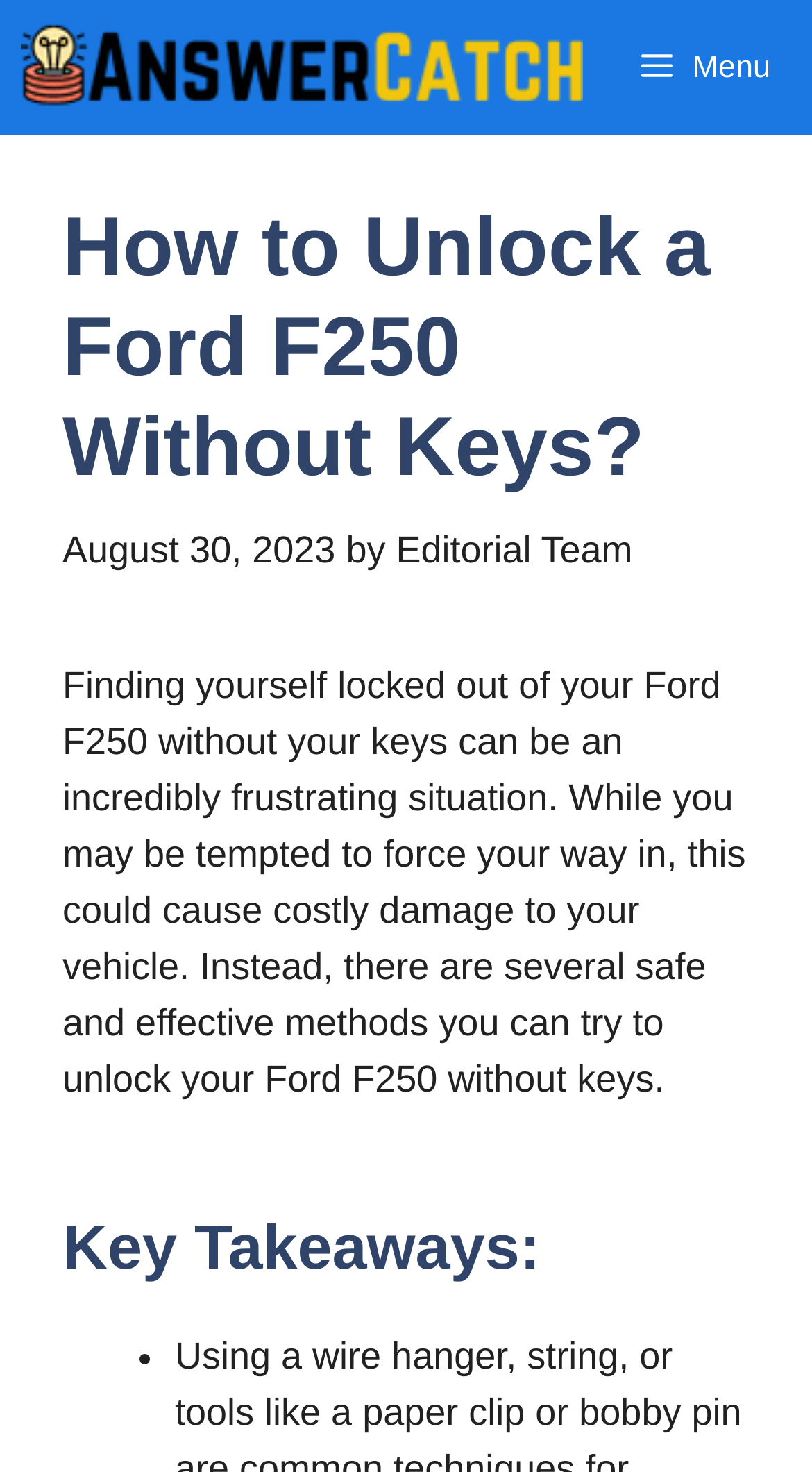Describe the entire webpage, focusing on both content and design.

The webpage is about unlocking a Ford F250 without keys, as indicated by the title "How to Unlock a Ford F250 Without Keys?" at the top of the page. 

At the very top of the page, there is a navigation bar with a link to "AnswerCatch" on the left side, accompanied by an image with the same name. On the right side of the navigation bar, there is a "Menu" button. 

Below the navigation bar, there is a large advertisement that takes up most of the top section of the page. 

The main content of the webpage is located below the advertisement. It starts with a heading that repeats the title "How to Unlock a Ford F250 Without Keys?". Below the heading, there is a timestamp indicating that the content was published on "August 30, 2023", followed by the author's name, "Editorial Team", which is a clickable link.